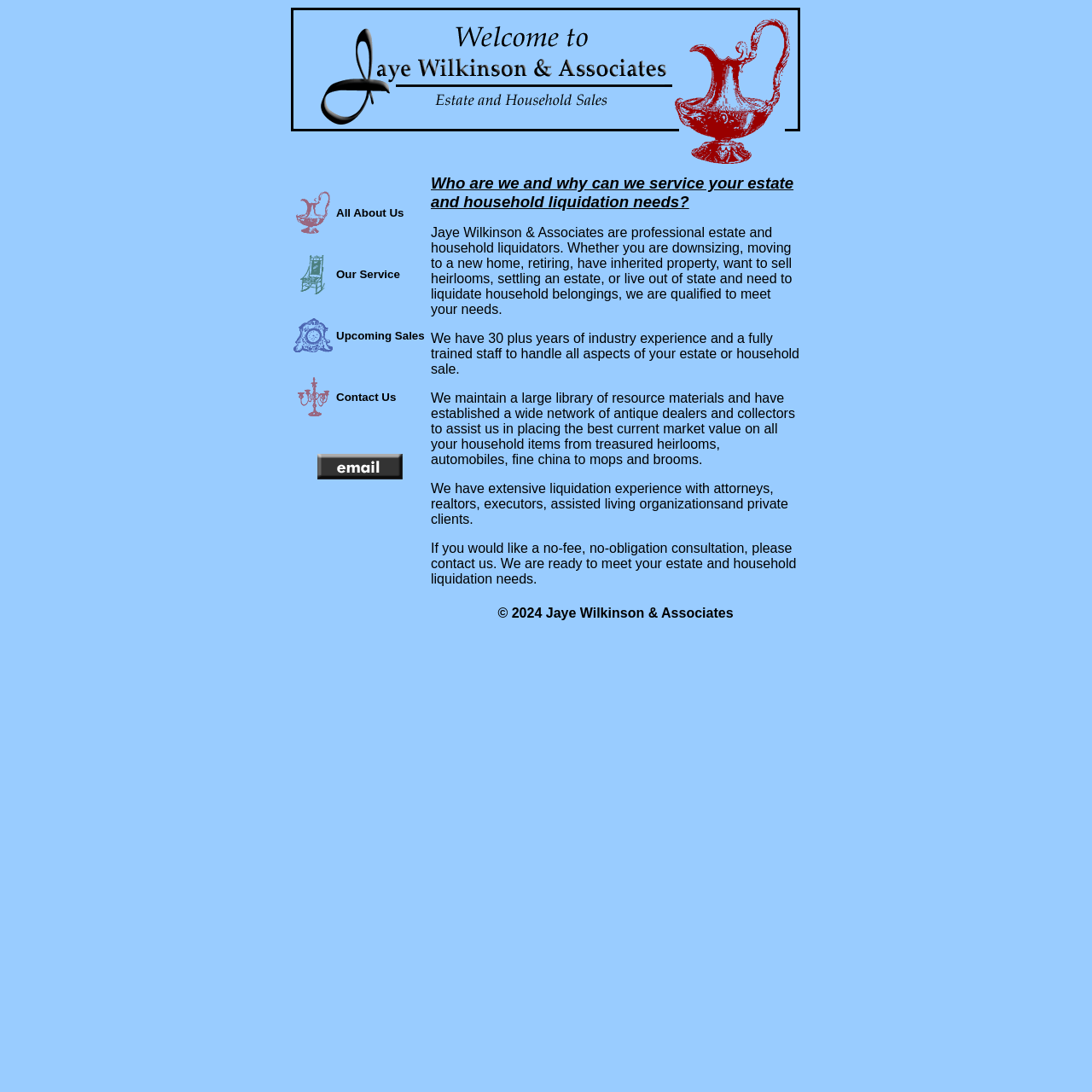What type of service does Jaye Wilkinson & Associates provide?
Refer to the image and provide a detailed answer to the question.

Based on the webpage content, Jaye Wilkinson & Associates are professional estate and household liquidators, providing services such as downsizing, moving to a new home, retiring, inheriting property, selling heirlooms, settling an estate, and liquidating household belongings.